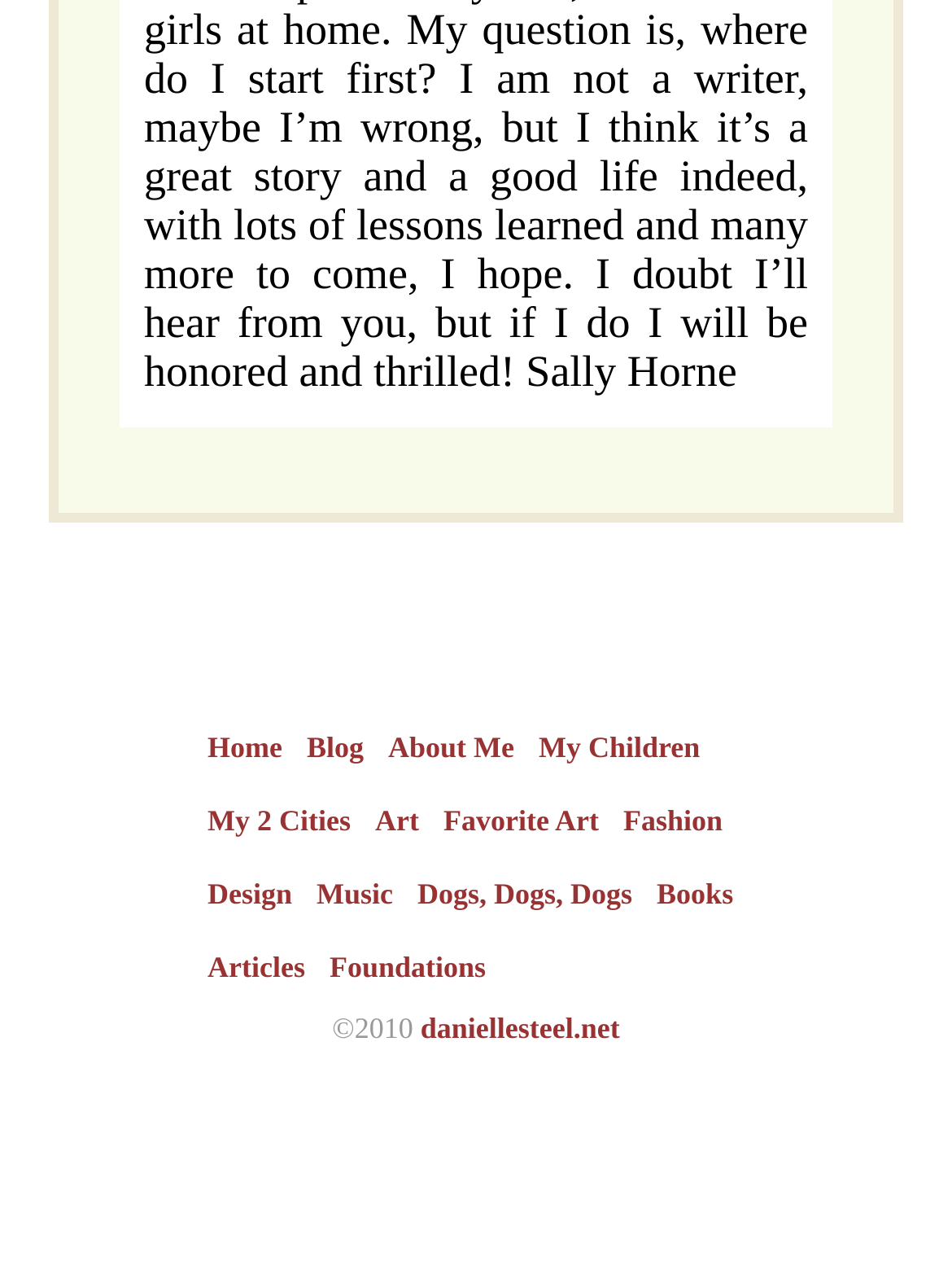Predict the bounding box coordinates of the area that should be clicked to accomplish the following instruction: "Switch to English". The bounding box coordinates should consist of four float numbers between 0 and 1, i.e., [left, top, right, bottom].

None